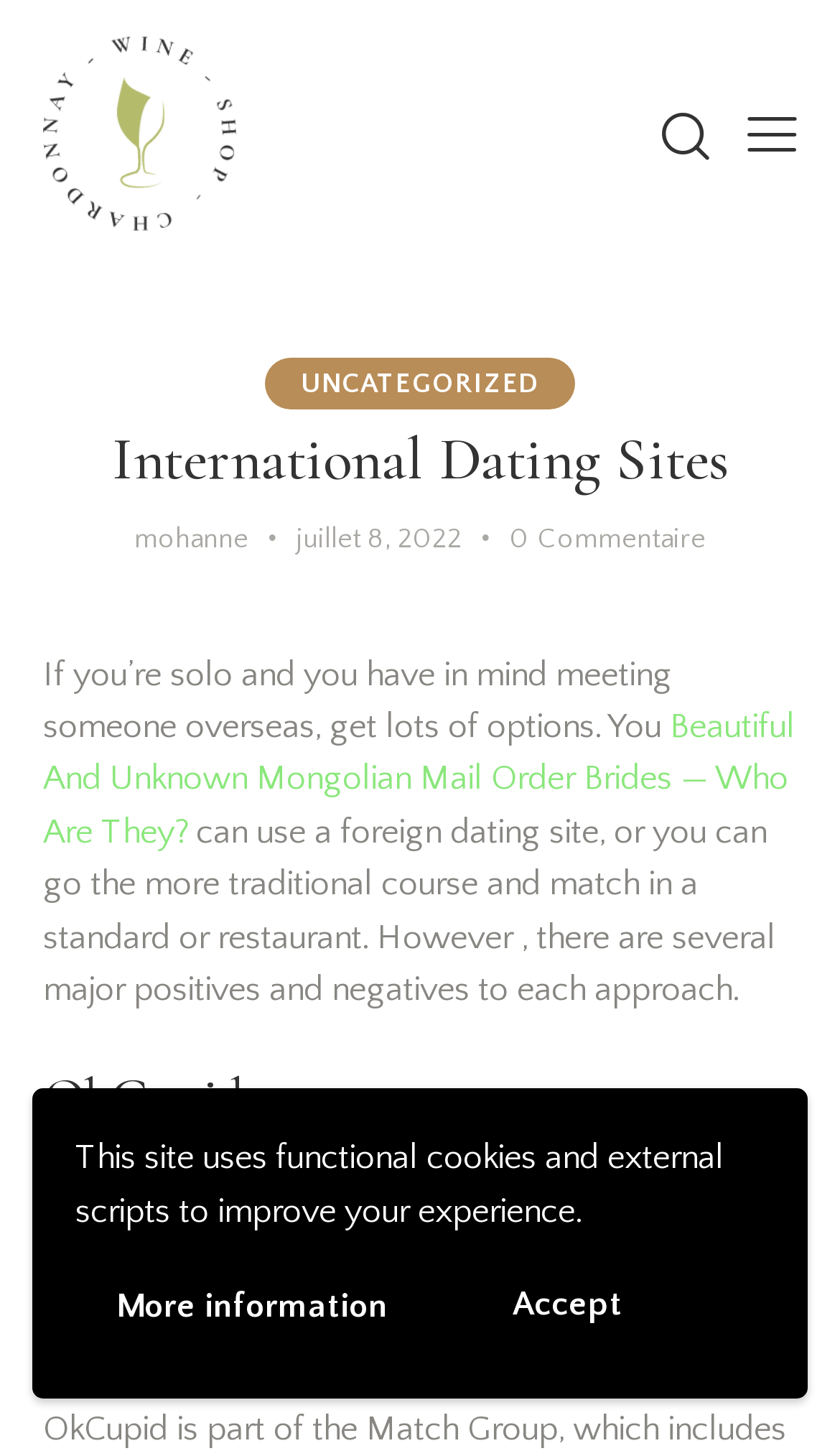What is the name of the dating site mentioned?
Based on the visual information, provide a detailed and comprehensive answer.

I found the name of the dating site by looking at the heading element with the text 'OkCupid12' which is a prominent element on the webpage, indicating that it is a specific dating site being discussed.